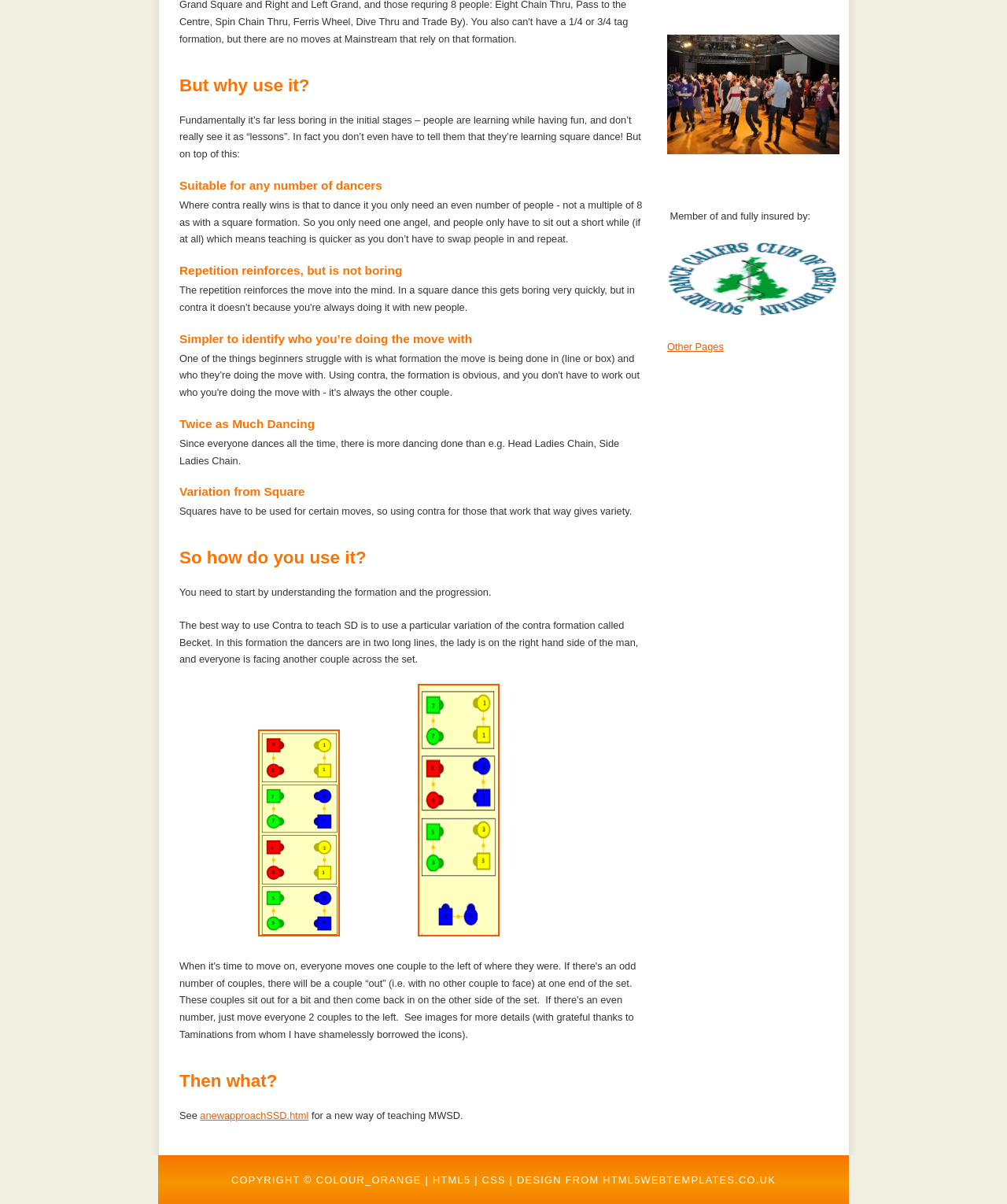Using the provided element description, identify the bounding box coordinates as (top-left x, top-left y, bottom-right x, bottom-right y). Ensure all values are between 0 and 1. Description: design from HTML5webtemplates.co.uk

[0.513, 0.975, 0.77, 0.985]